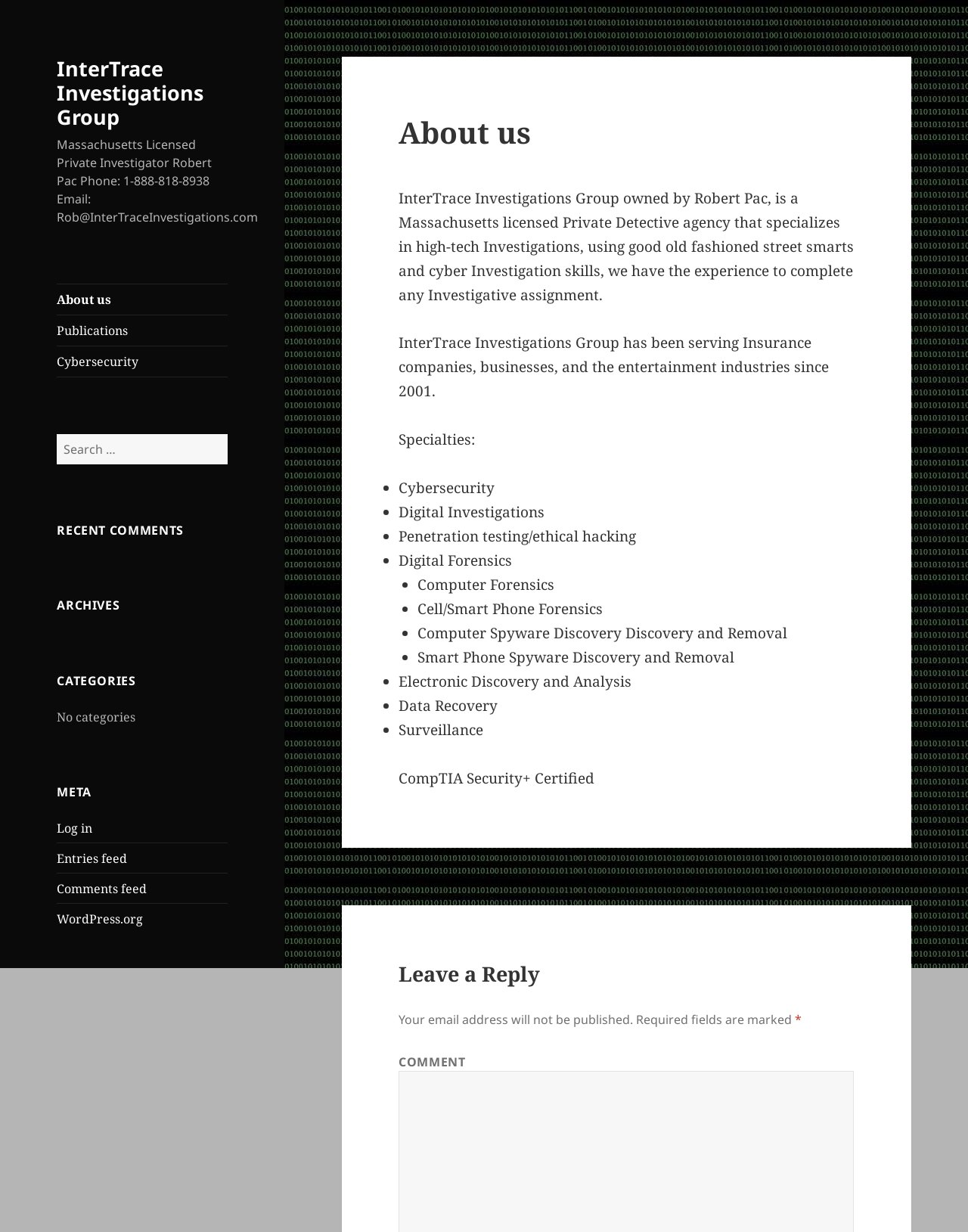Find the bounding box coordinates of the area that needs to be clicked in order to achieve the following instruction: "Read the recent comments". The coordinates should be specified as four float numbers between 0 and 1, i.e., [left, top, right, bottom].

[0.059, 0.423, 0.235, 0.438]